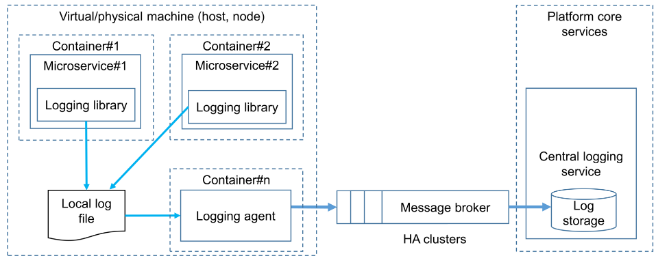Give a thorough explanation of the elements present in the image.

The image illustrates a high-level architecture for logging in microservices-based systems, showcasing a typical setup on a virtual or physical machine, often called a node. It features multiple containers that host various microservices, each equipped with its own logging library to capture log messages. 

Central to this architecture is a local log file where each microservice writes its logs. A logging agent, which runs in its own container, periodically retrieves these logs and forwards them to a centralized logging service via a message broker. This service is interconnected with high availability (HA) clusters, ensuring that log data is robustly collected and stored for further analysis. 

The diagram emphasizes the importance of structured logging practices to enhance accountability and traceability within microservice operations, aiding in the detection of security anomalies. Overall, this architecture follows best practices for implementing audit logging, ensuring reliability and efficiency in logging management across distributed systems.